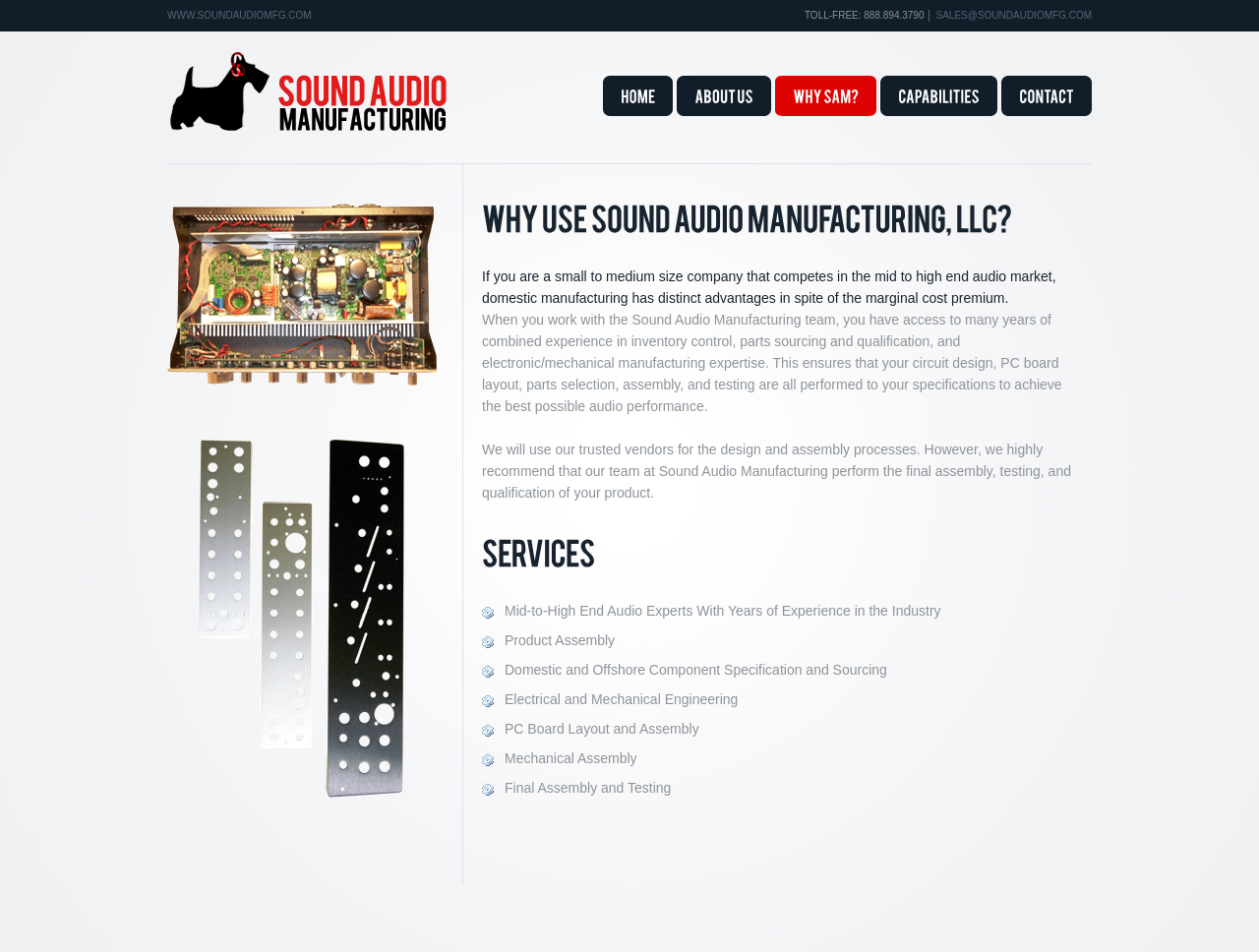Give the bounding box coordinates for the element described as: "PC Board Layout and Assembly".

[0.383, 0.757, 0.555, 0.775]